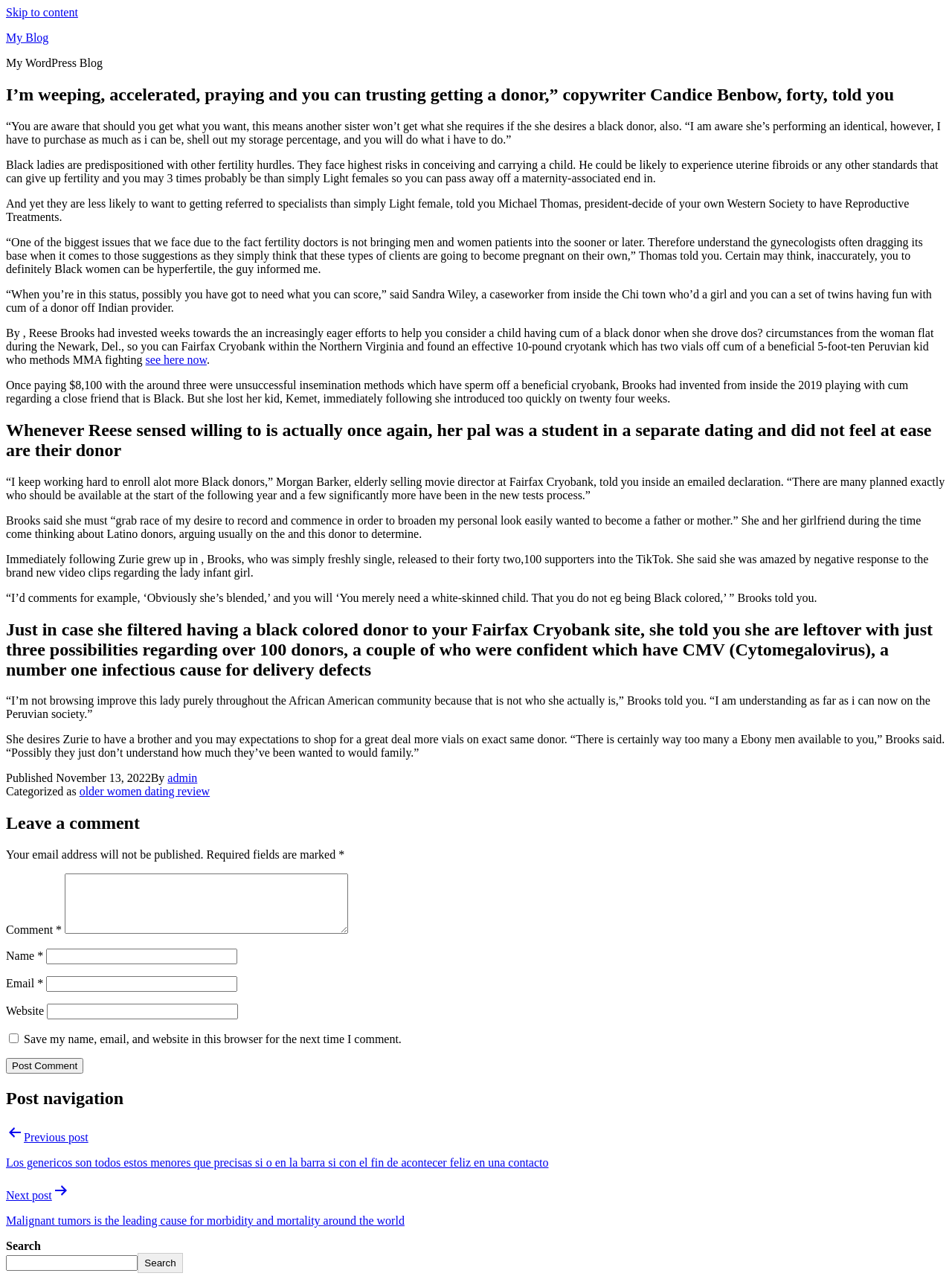Locate the bounding box coordinates of the clickable area to execute the instruction: "Leave a comment". Provide the coordinates as four float numbers between 0 and 1, represented as [left, top, right, bottom].

[0.006, 0.638, 0.994, 0.653]